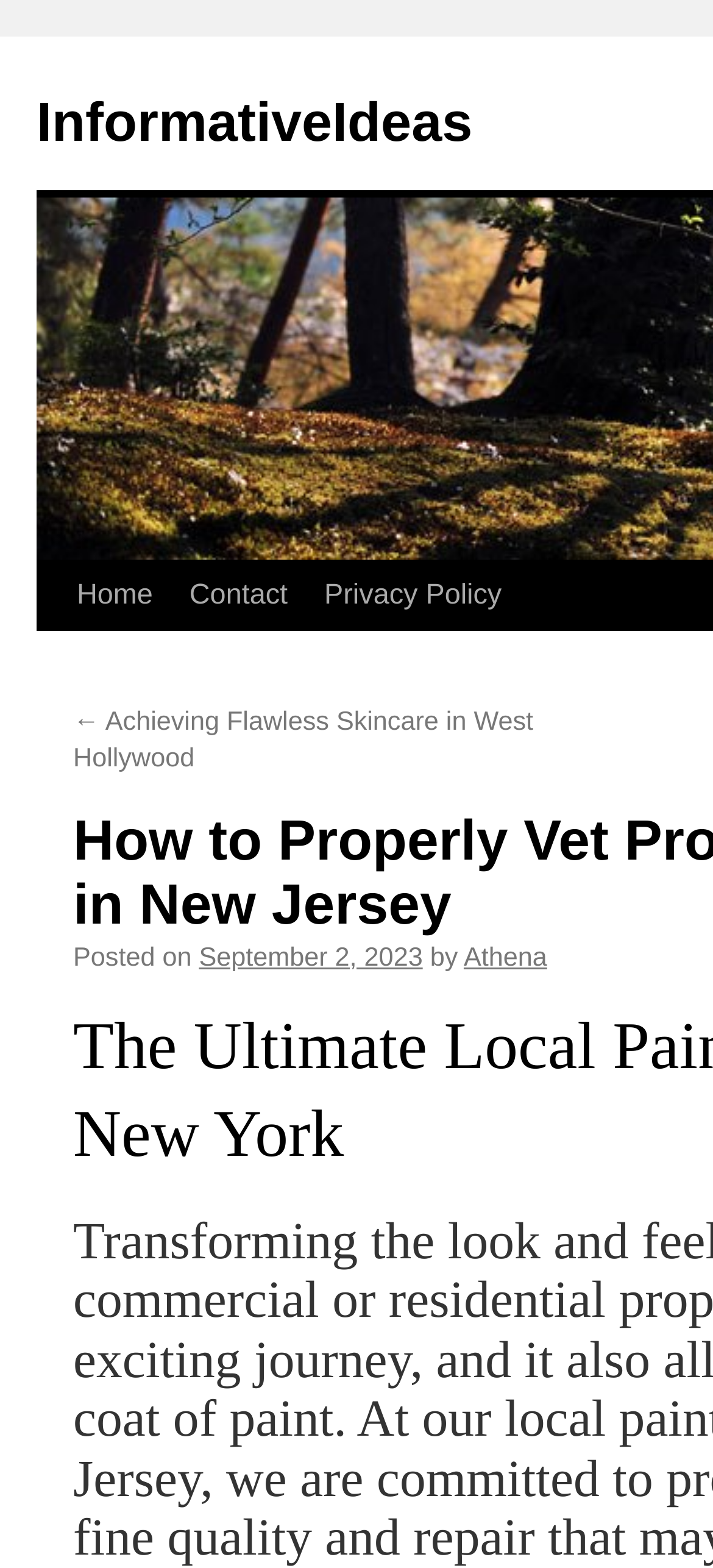Determine the bounding box coordinates in the format (top-left x, top-left y, bottom-right x, bottom-right y). Ensure all values are floating point numbers between 0 and 1. Identify the bounding box of the UI element described by: September 2, 2023

[0.279, 0.646, 0.593, 0.665]